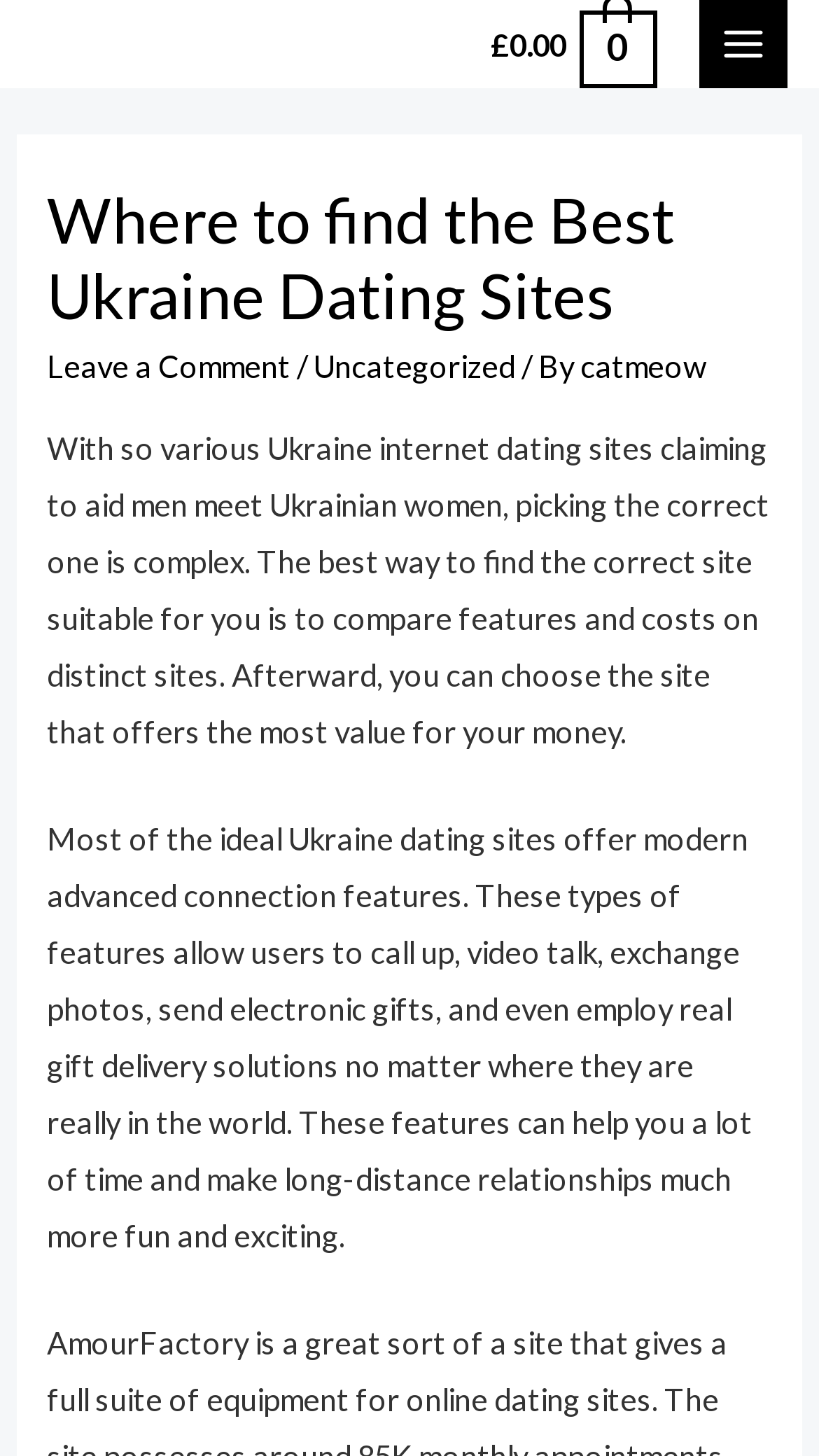What is the main topic of the article? Examine the screenshot and reply using just one word or a brief phrase.

Ukraine dating sites